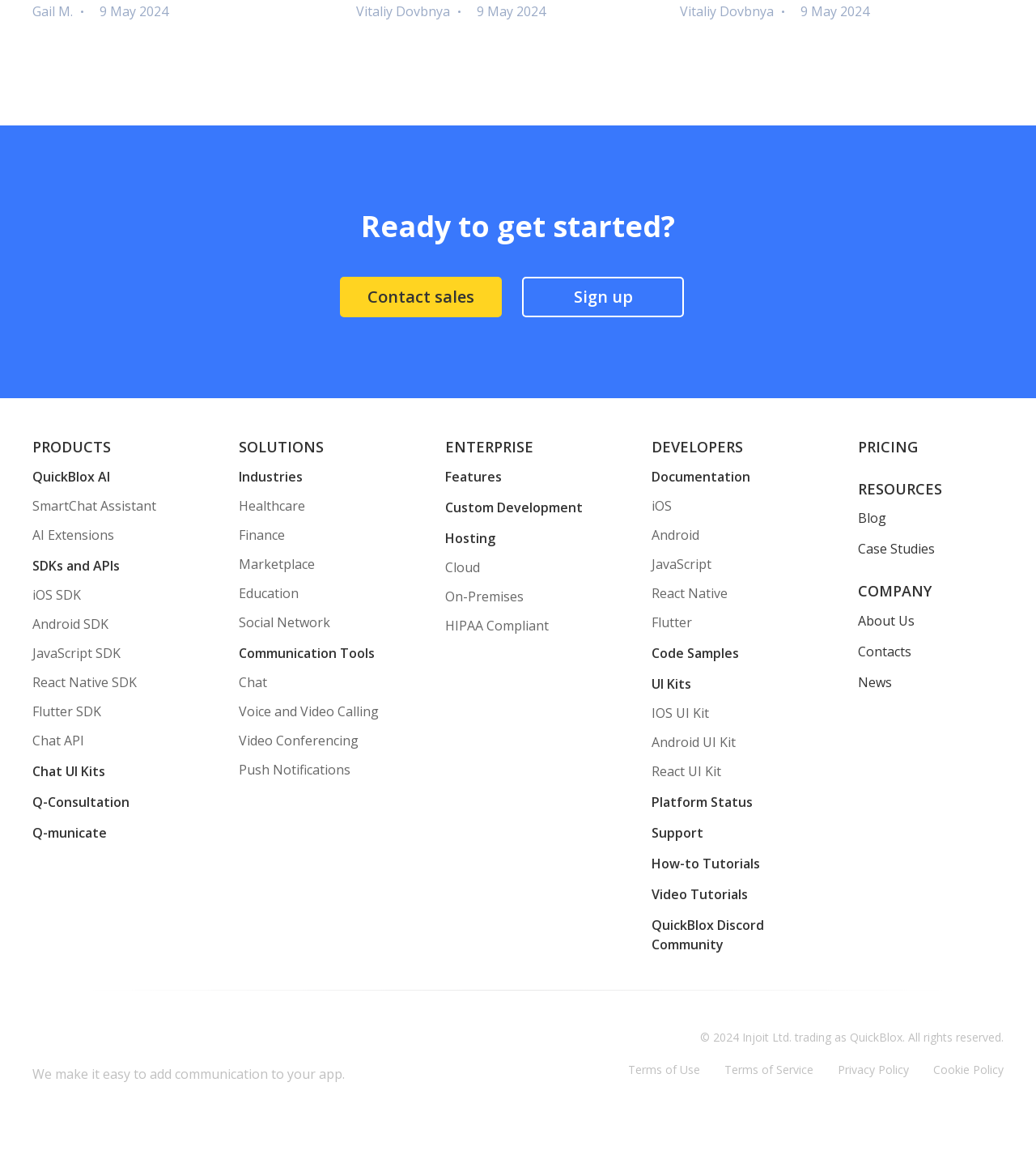Find the bounding box coordinates for the element that must be clicked to complete the instruction: "Click Contact sales". The coordinates should be four float numbers between 0 and 1, indicated as [left, top, right, bottom].

[0.328, 0.238, 0.484, 0.273]